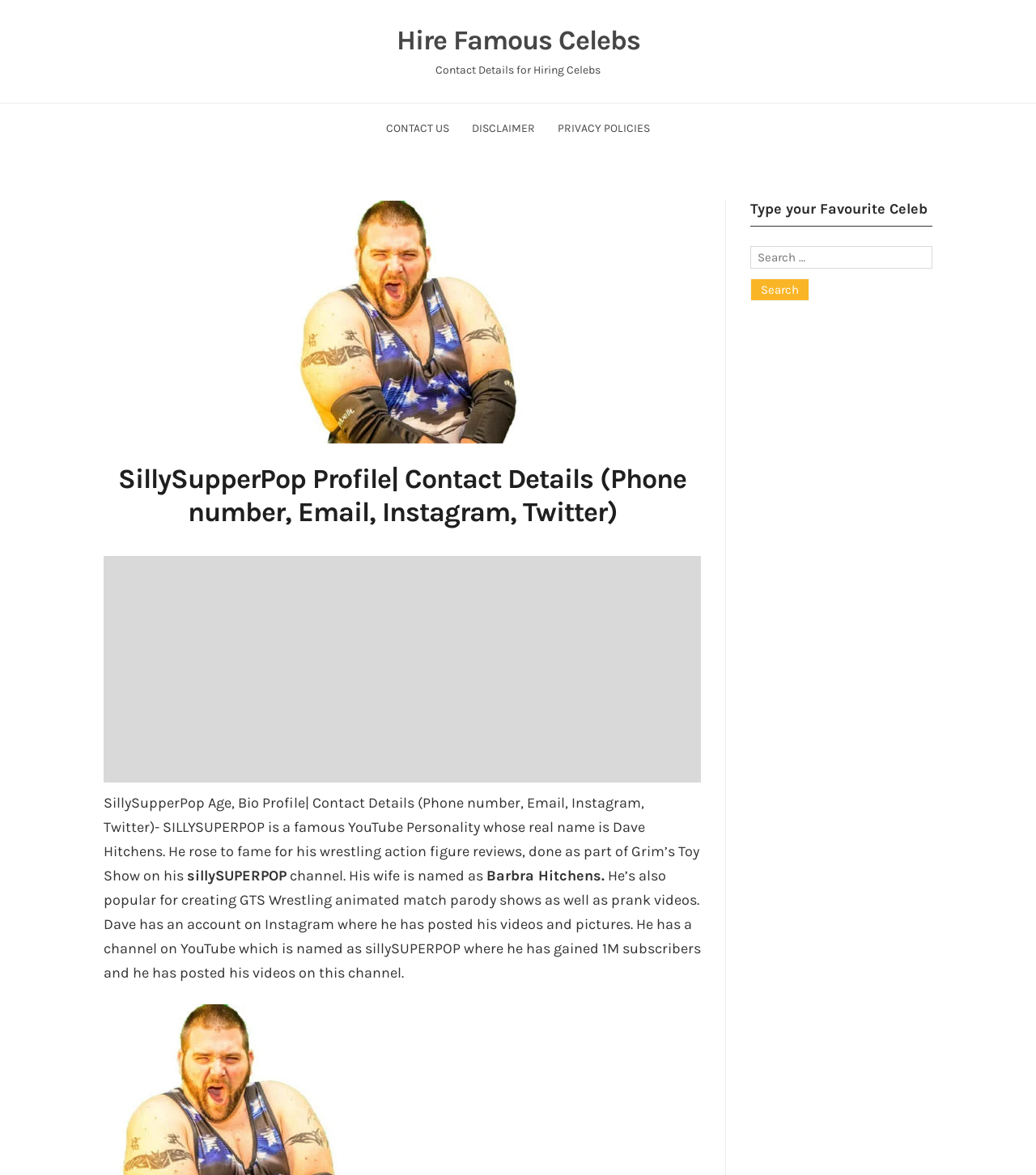What is the purpose of the search box?
Based on the image, answer the question with as much detail as possible.

I inferred this by looking at the text next to the search box, which says 'Type your Favourite Celeb', and the button next to it, which says 'Search'. This suggests that the search box is meant to be used to search for celebrities.